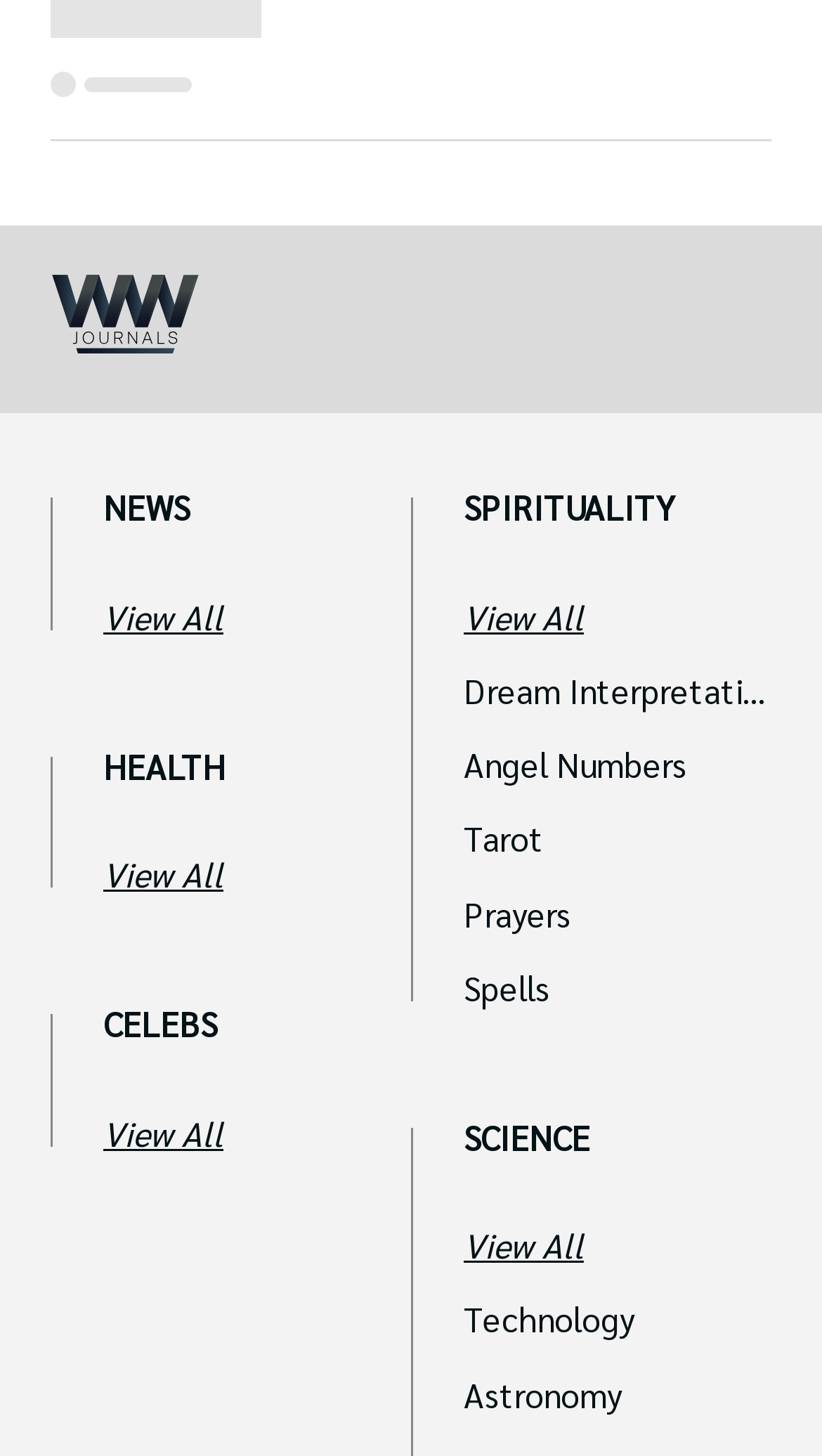How many View All links are there on this webpage?
Using the visual information, answer the question in a single word or phrase.

5